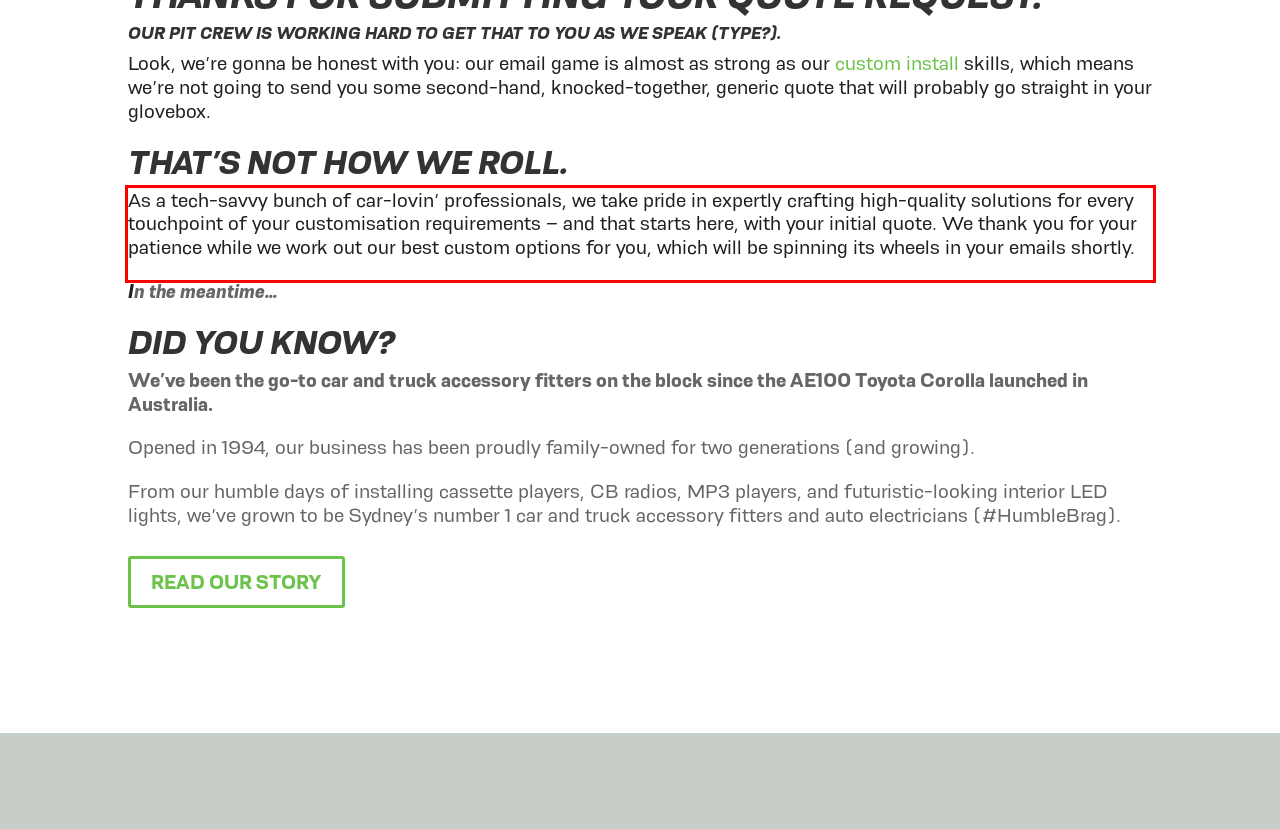Examine the webpage screenshot and use OCR to obtain the text inside the red bounding box.

As a tech-savvy bunch of car-lovin’ professionals, we take pride in expertly crafting high-quality solutions for every touchpoint of your customisation requirements – and that starts here, with your initial quote. We thank you for your patience while we work out our best custom options for you, which will be spinning its wheels in your emails shortly.